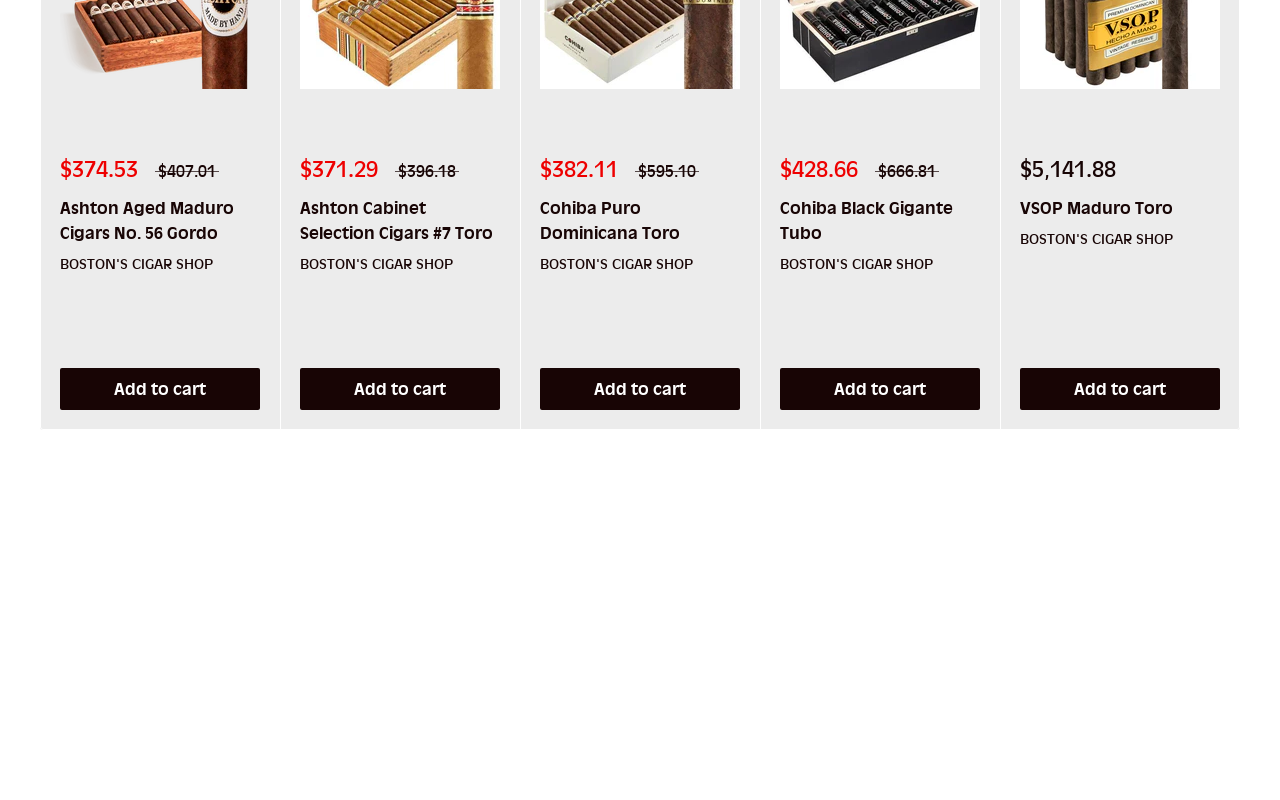Determine the bounding box coordinates for the UI element with the following description: "Add to cart". The coordinates should be four float numbers between 0 and 1, represented as [left, top, right, bottom].

[0.047, 0.46, 0.203, 0.513]